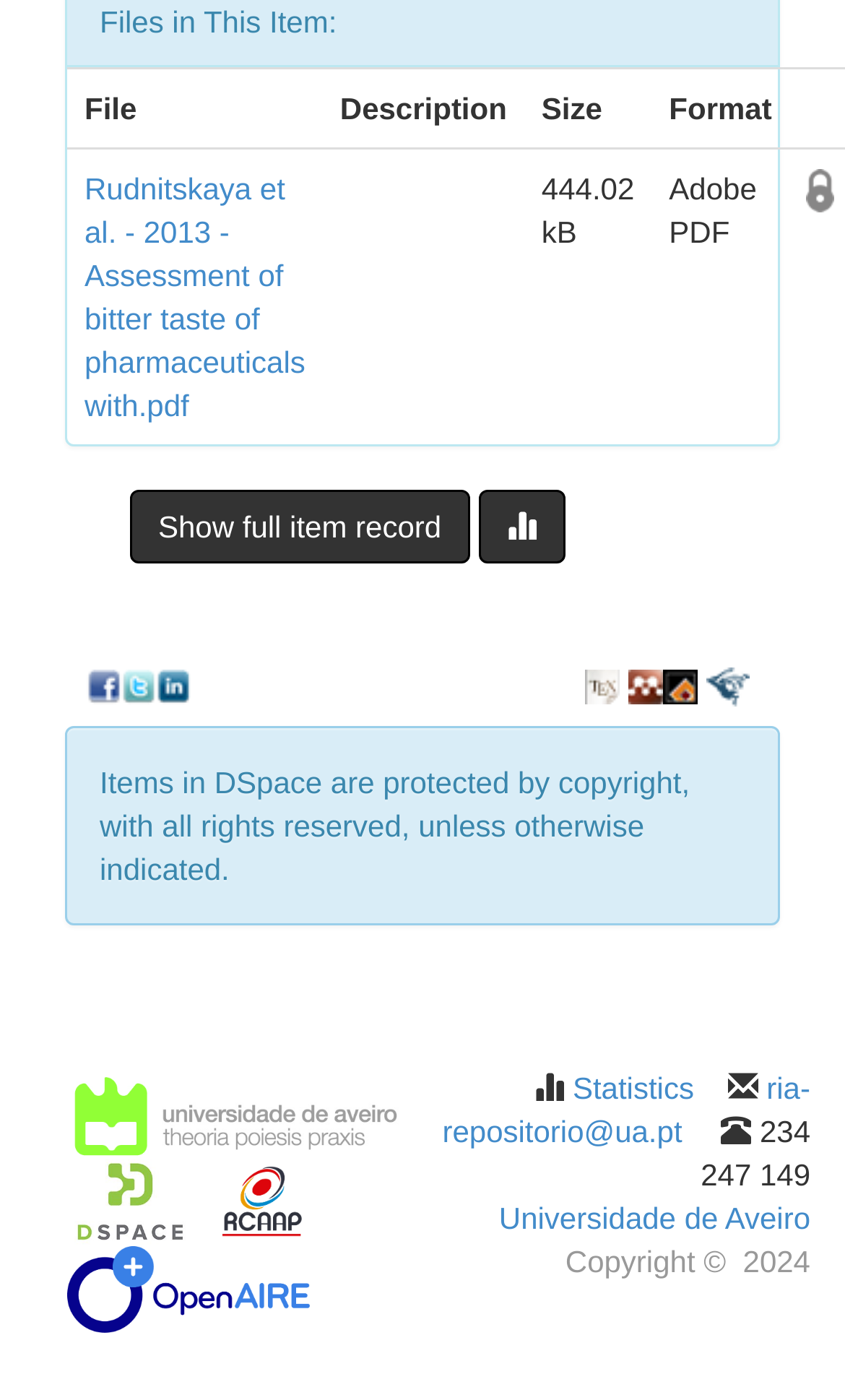Using the description: "alt="Endnote" title="Exporte no formato Endnote"", determine the UI element's bounding box coordinates. Ensure the coordinates are in the format of four float numbers between 0 and 1, i.e., [left, top, right, bottom].

[0.785, 0.476, 0.826, 0.501]